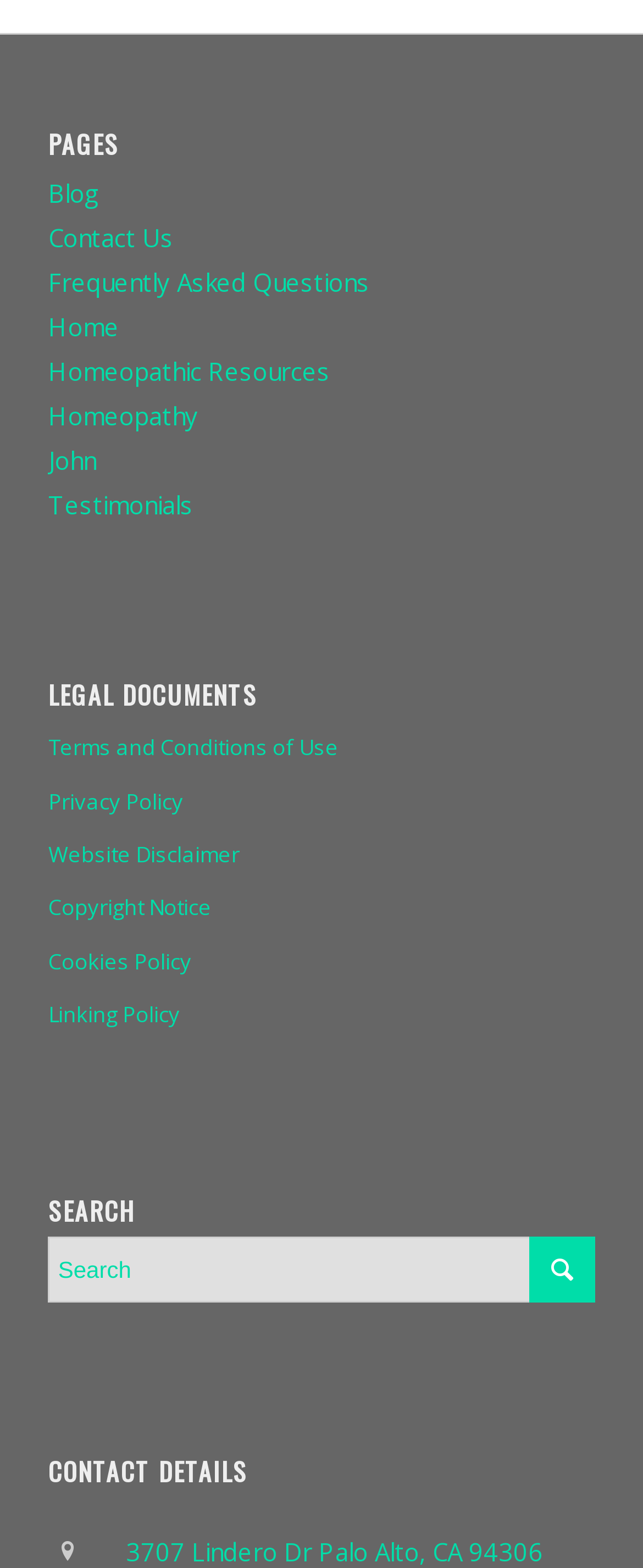Please provide the bounding box coordinate of the region that matches the element description: Tengs Valve International Limited LinkedIn. Coordinates should be in the format (top-left x, top-left y, bottom-right x, bottom-right y) and all values should be between 0 and 1.

None